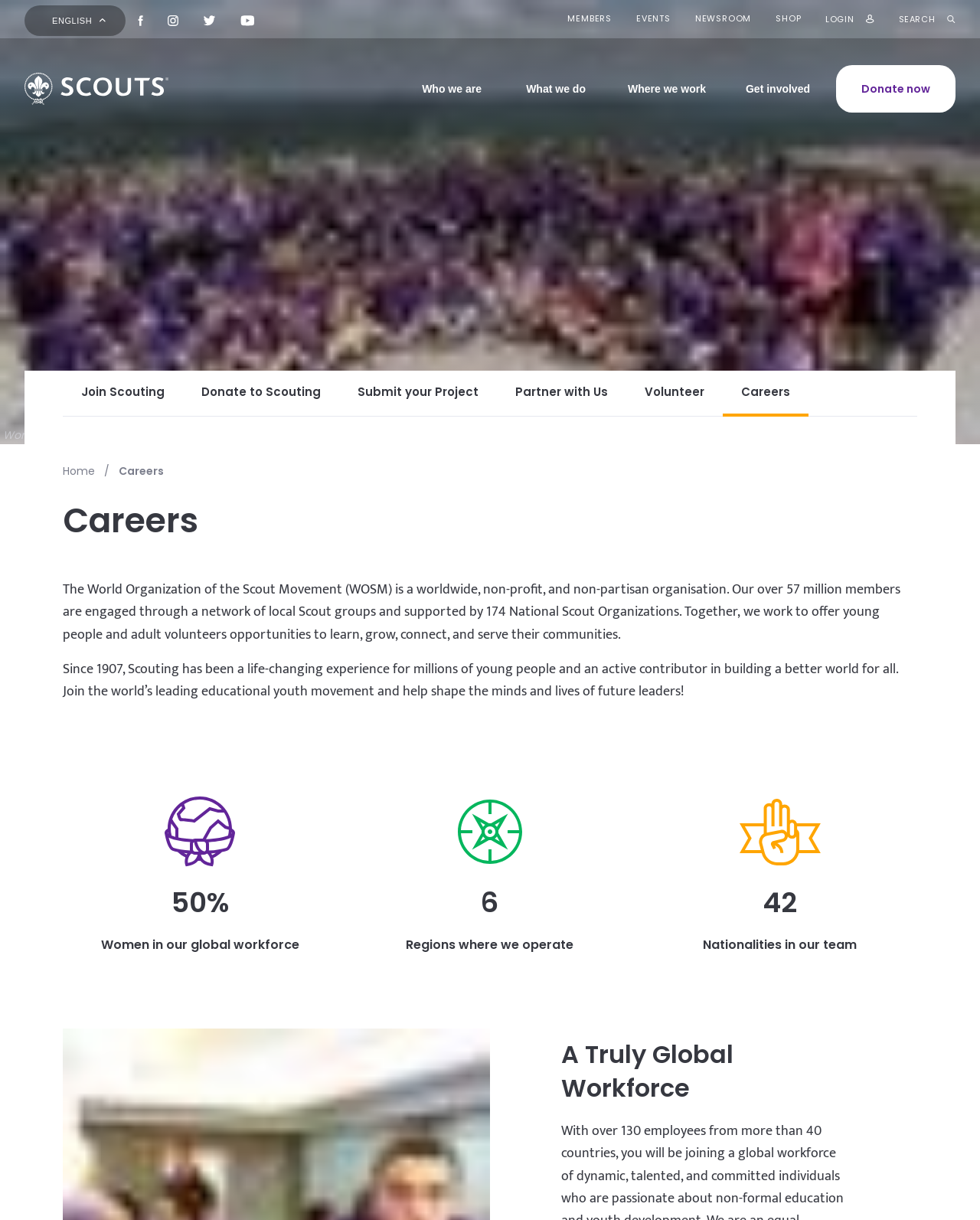Give the bounding box coordinates for the element described by: "Join Scouting".

[0.064, 0.304, 0.187, 0.339]